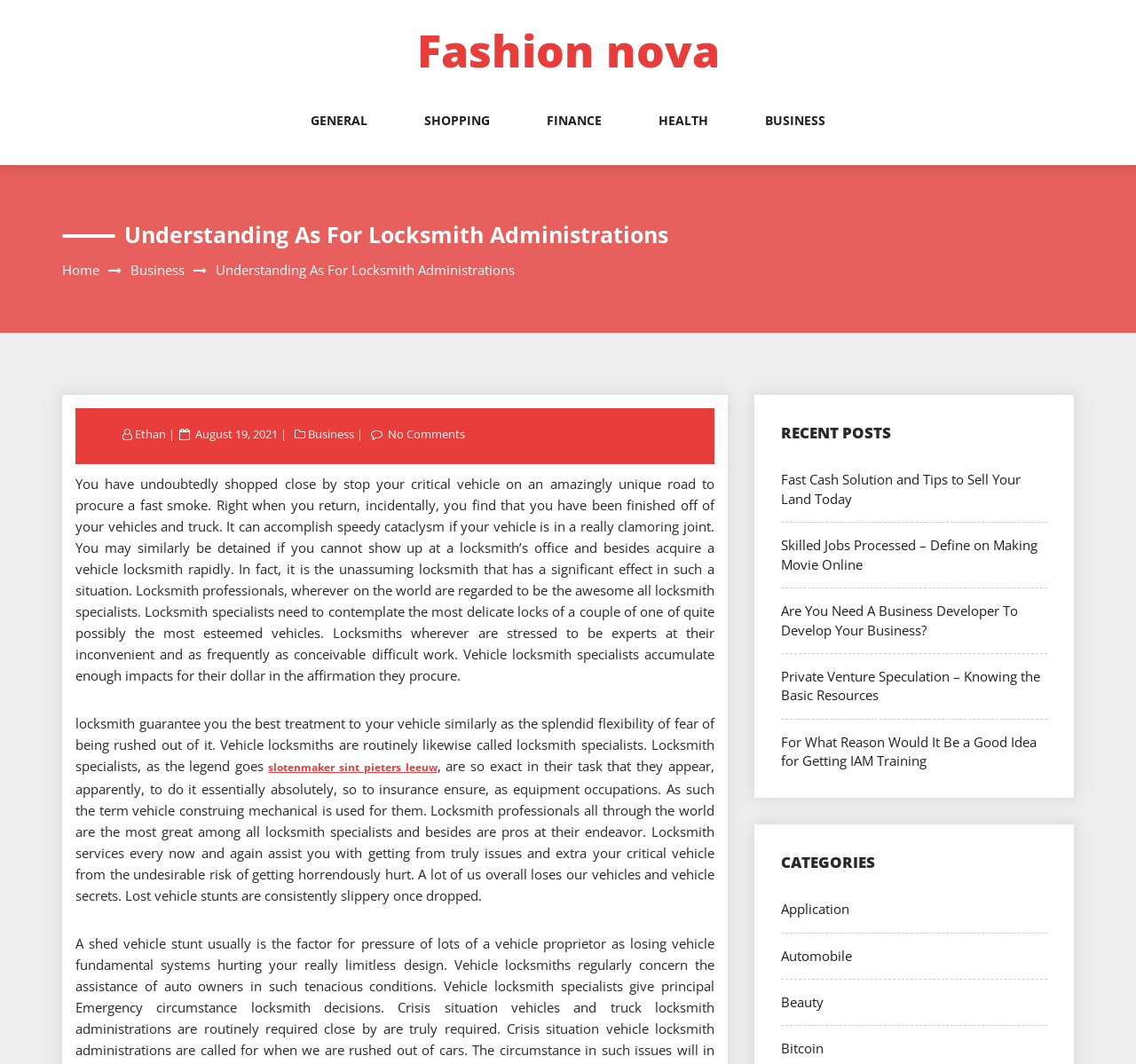Please answer the following query using a single word or phrase: 
What is the type of the link 'slotenmaker sint pieters leeuw'?

Locksmith service